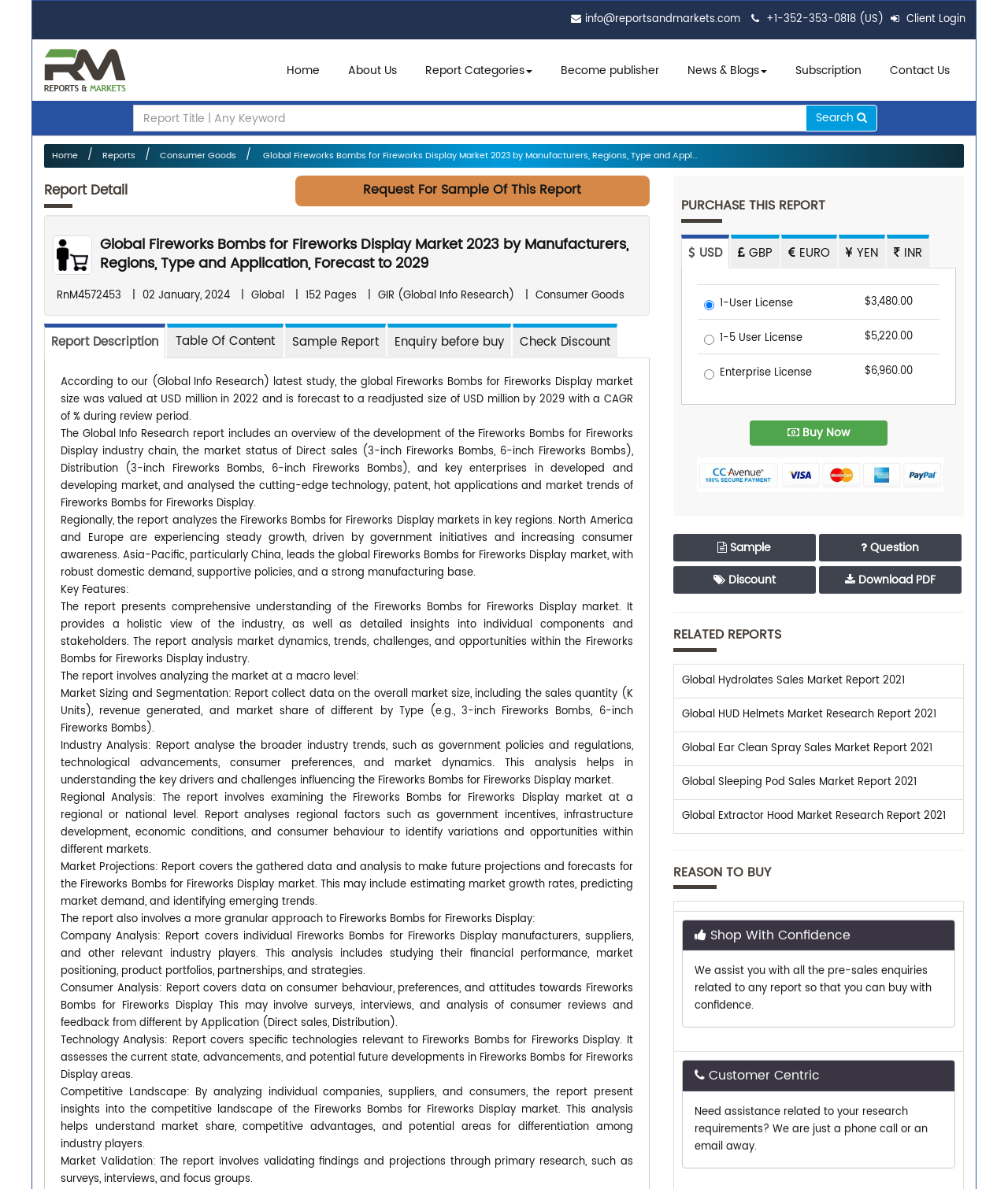What is the title of the report?
Respond to the question with a well-detailed and thorough answer.

The title of the report can be found in the heading element with the text 'Global Fireworks Bombs for Fireworks Display Market 2023 by Manufacturers, Regions, Type and Application, Forecast to 2029'.